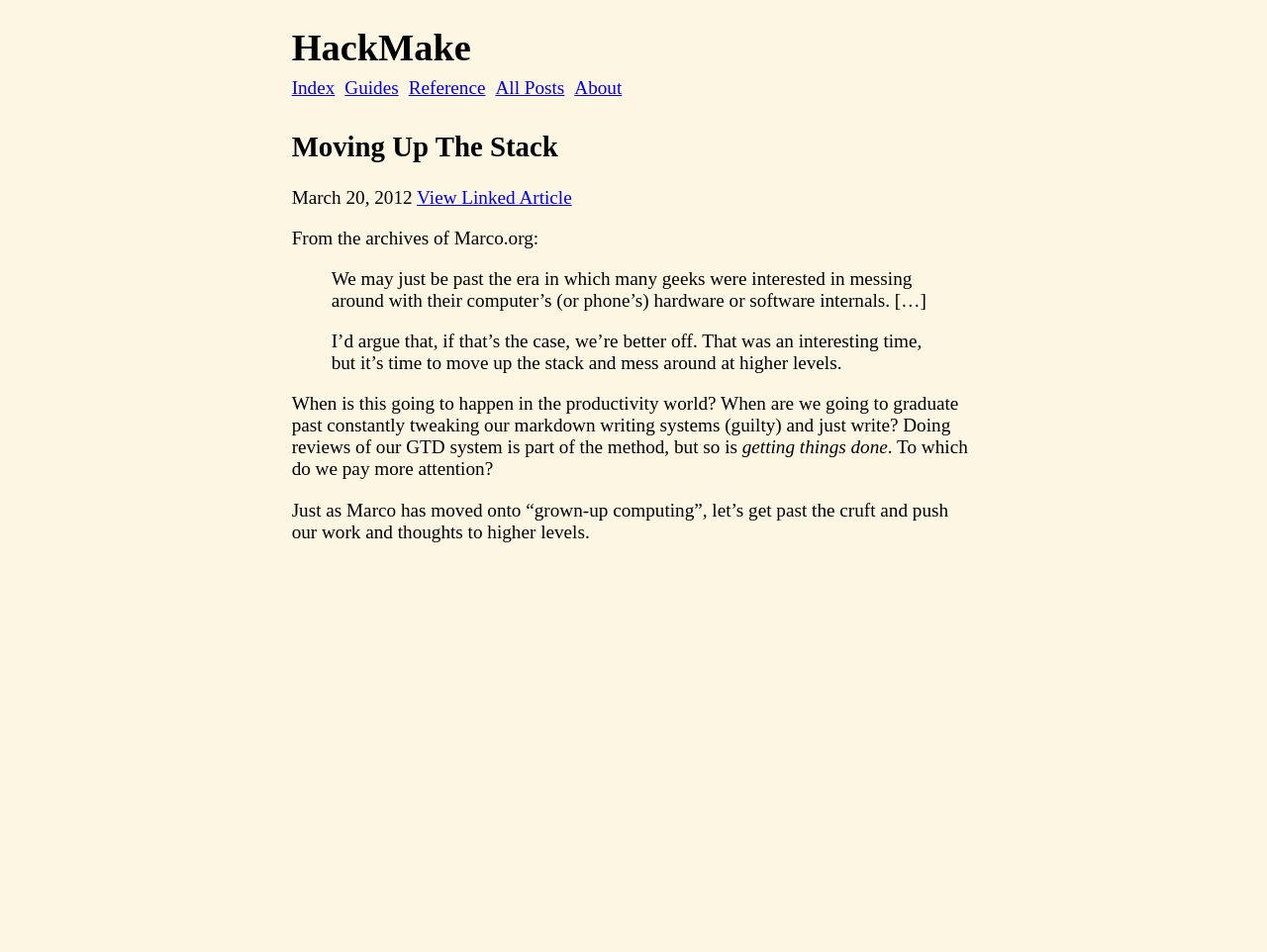What is the name of the website?
Provide a detailed answer to the question using information from the image.

I determined the answer by looking at the heading element with the text 'HackMake' at the top of the webpage, which is likely to be the name of the website.